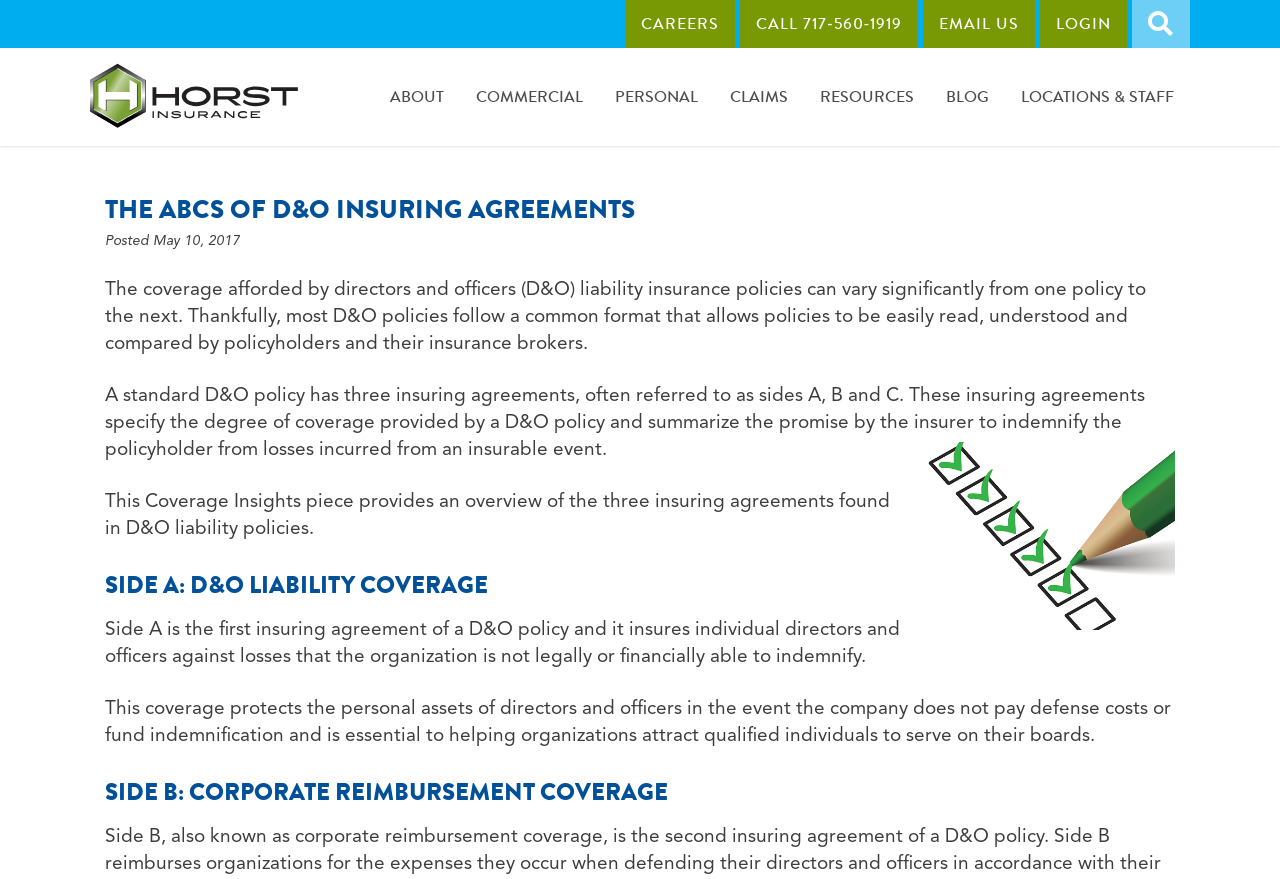Please give a one-word or short phrase response to the following question: 
What is the title of the image on this webpage?

ABC's of D&O